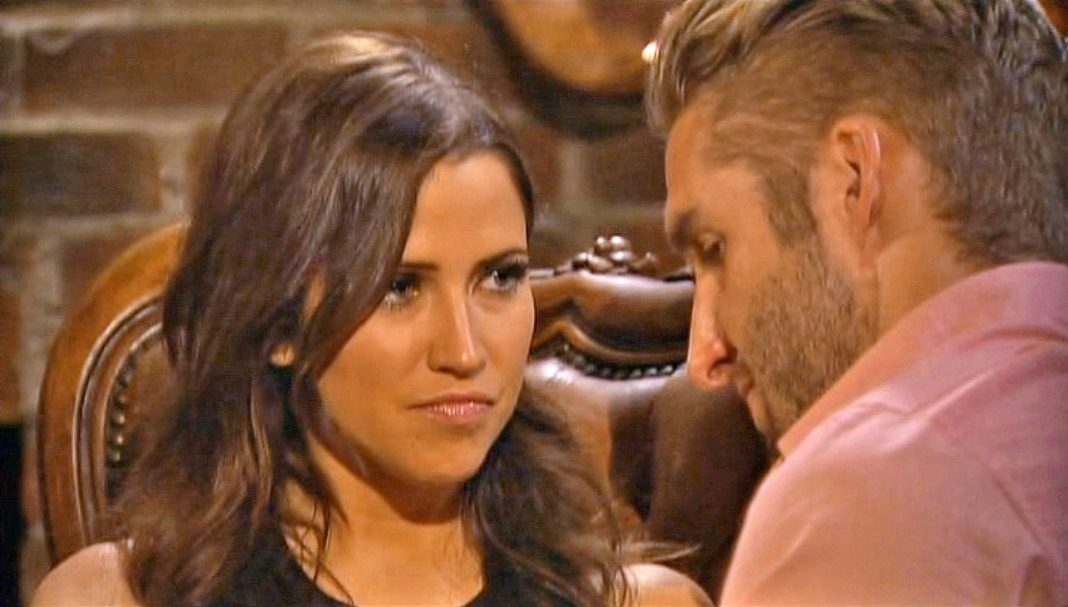What is the material of the wall in the background?
Give a one-word or short phrase answer based on the image.

Brick